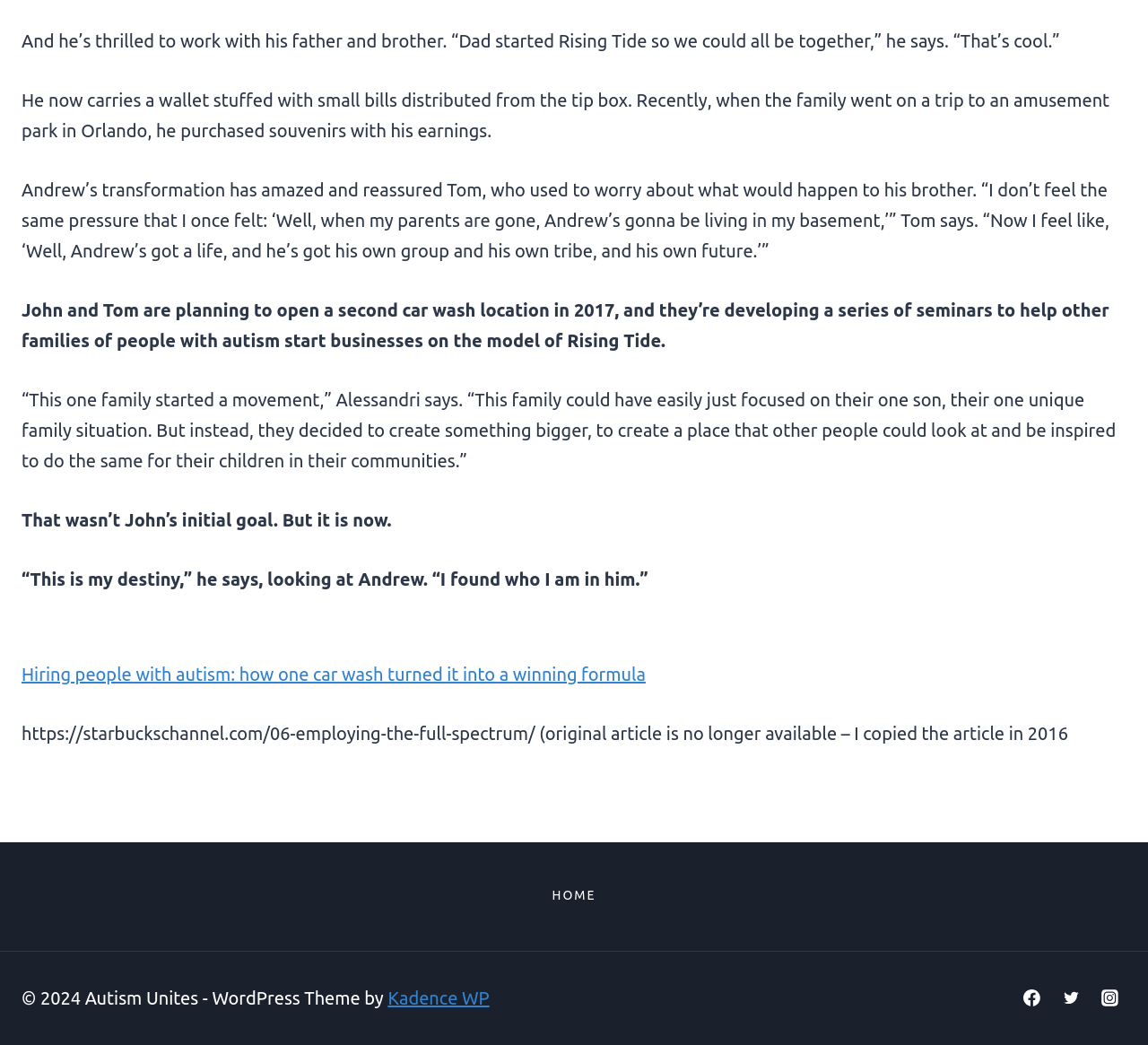Predict the bounding box of the UI element that fits this description: "Kadence WP".

[0.338, 0.945, 0.426, 0.964]